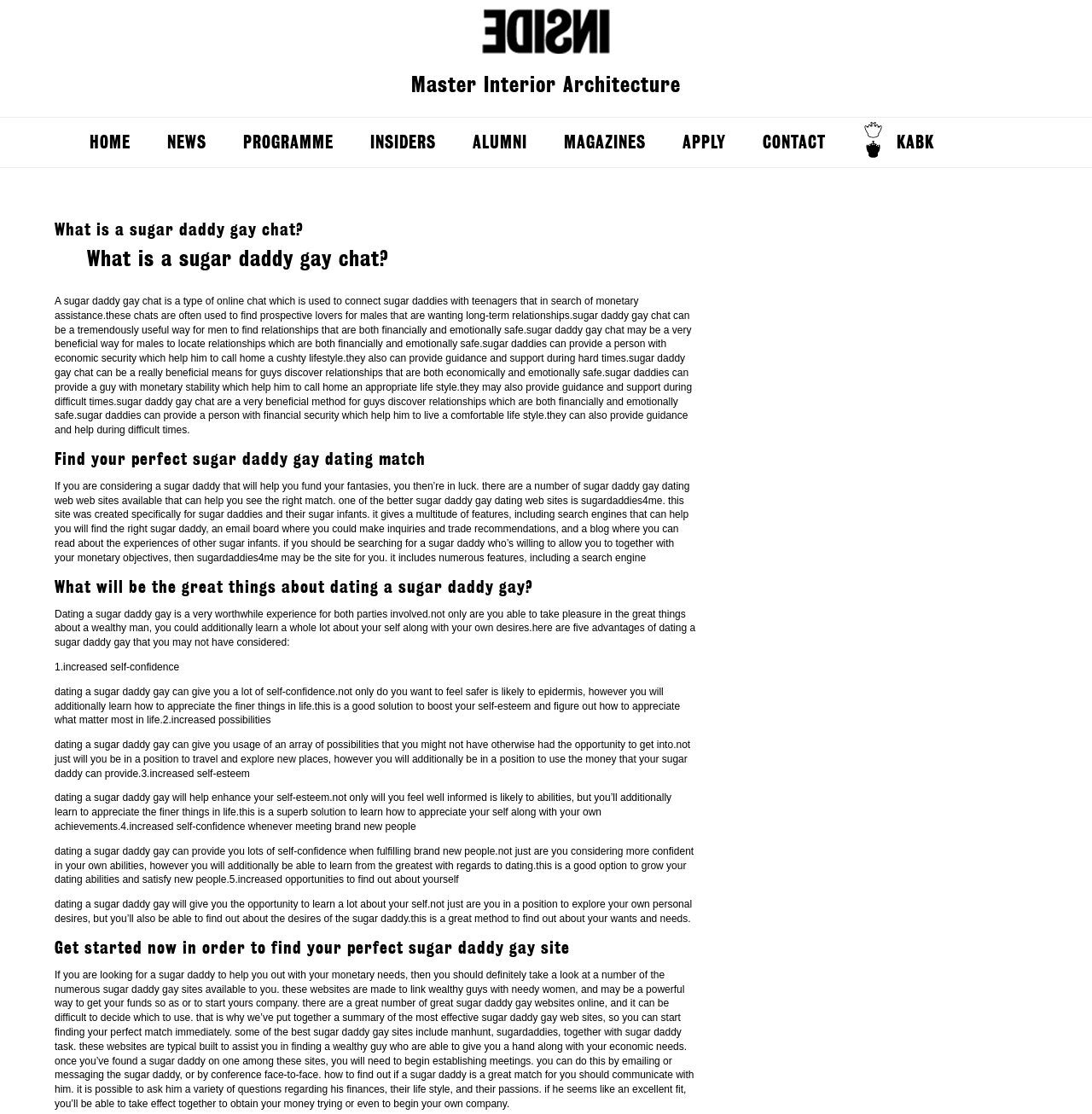Offer a detailed account of what is visible on the webpage.

This webpage appears to be a blog or article about sugar daddy gay chat and dating. At the top of the page, there is a heading "Inside" followed by a subheading "Master Interior Architecture". Below this, there is a navigation menu with links to various sections of the website, including "HOME", "NEWS", "PROGRAMME", and others.

The main content of the page starts with a heading "What is a sugar daddy gay chat?" followed by a brief description of what a sugar daddy gay chat is. Below this, there is a longer article that explains the benefits of using a sugar daddy gay chat to find a relationship. The article is divided into sections with headings such as "Find your perfect sugar daddy gay dating match", "What are the benefits of dating a sugar daddy gay?", and "Get started now to find your perfect sugar daddy gay site".

Throughout the article, there are several paragraphs of text that discuss the advantages of dating a sugar daddy gay, including increased self-confidence, increased possibilities, and increased opportunities to learn about oneself. The article also mentions specific sugar daddy gay dating websites, such as sugardaddies4me, and provides tips on how to find a suitable sugar daddy.

At the bottom of the page, there is a final heading "Get started now to find your perfect sugar daddy gay site" followed by a summary of the benefits of using sugar daddy gay dating websites and a list of recommended websites.